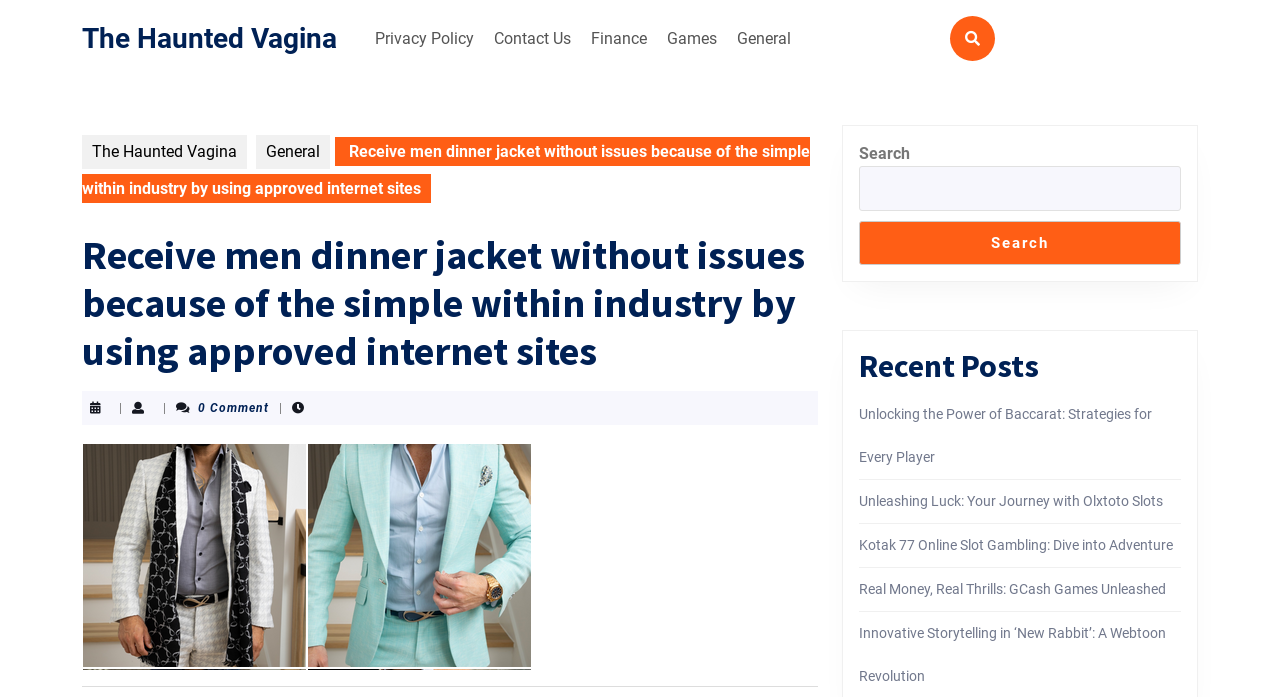Craft a detailed narrative of the webpage's structure and content.

The webpage is titled "The Haunted Vagina" and has a navigation menu at the top with links to "Privacy Policy", "Contact Us", "Finance", "Games", and "General". Below the navigation menu, there is a large heading that reads "Receive men dinner jacket without issues because of the simple within industry by using approved internet sites". 

To the right of the heading, there is a small icon represented by a Unicode character. Below the heading, there are two columns of content. The left column contains a post with a thumbnail image, a title that matches the webpage title, and some text. The post also has a separator line at the bottom.

The right column is a complementary section that contains a search bar with a "Search" button, a heading that reads "Recent Posts", and a list of five links to recent posts with titles such as "Unlocking the Power of Baccarat: Strategies for Every Player", "Unleashing Luck: Your Journey with Olxtoto Slots", and "Innovative Storytelling in ‘New Rabbit’: A Webtoon Revolution".